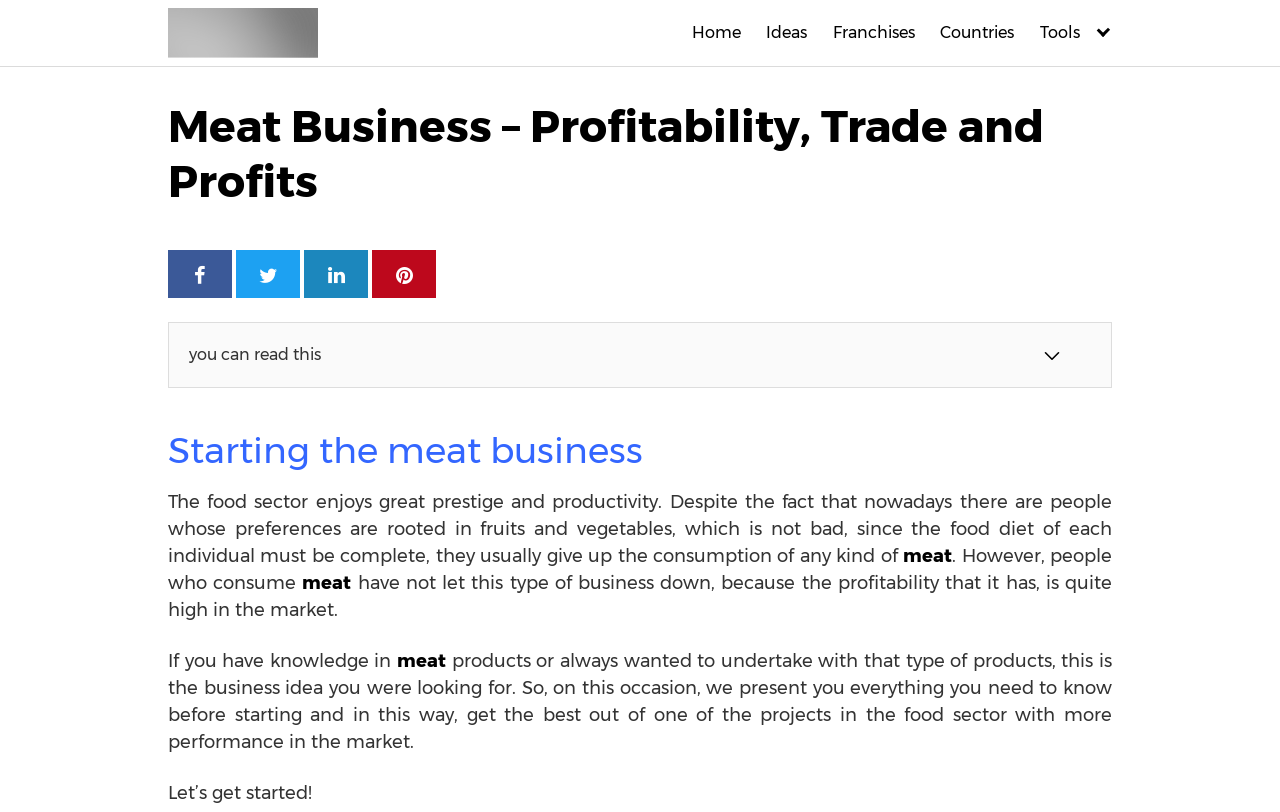Using the element description provided, determine the bounding box coordinates in the format (top-left x, top-left y, bottom-right x, bottom-right y). Ensure that all values are floating point numbers between 0 and 1. Element description: Tools

[0.812, 0.028, 0.869, 0.053]